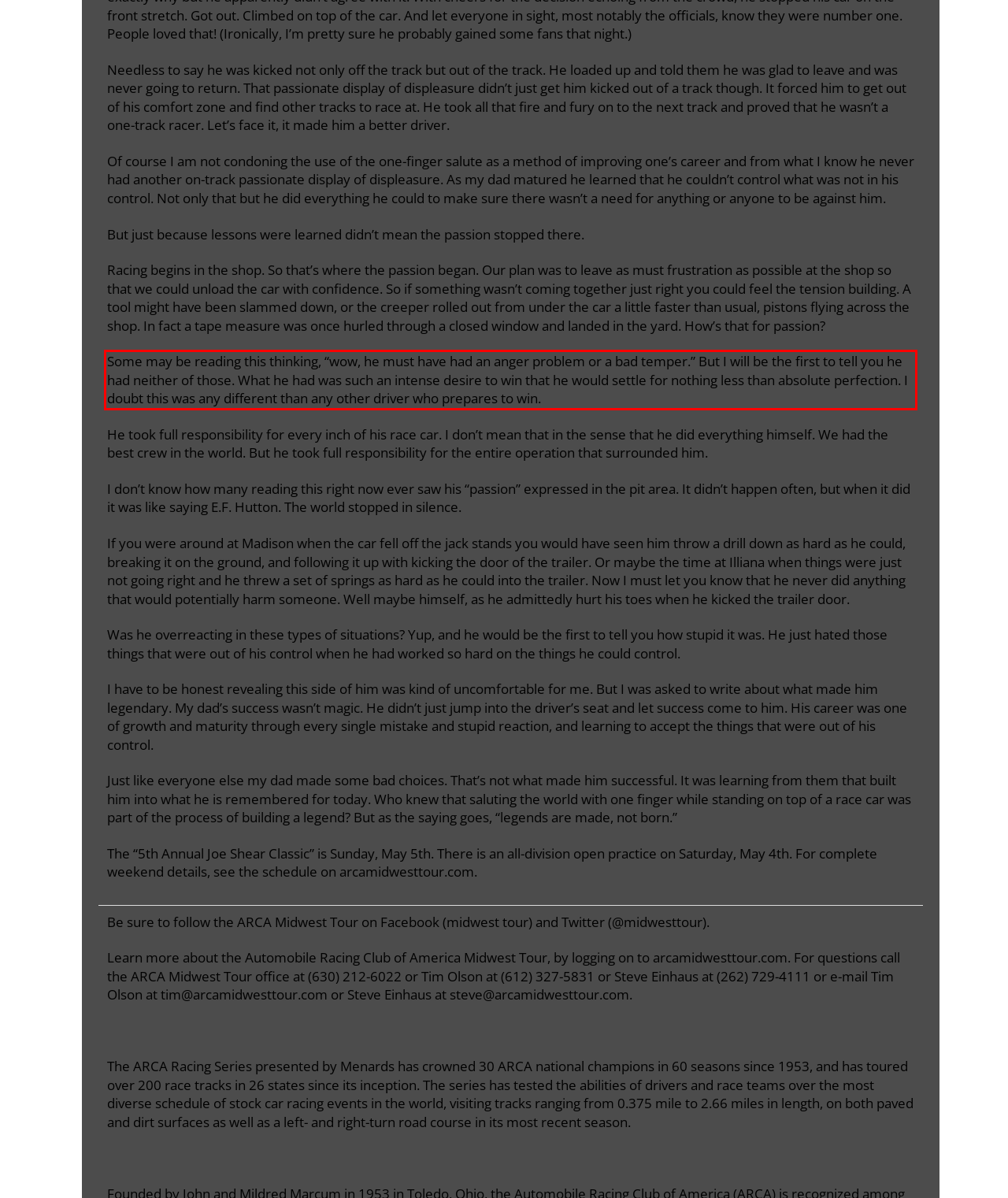You have a webpage screenshot with a red rectangle surrounding a UI element. Extract the text content from within this red bounding box.

Some may be reading this thinking, “wow, he must have had an anger problem or a bad temper.” But I will be the first to tell you he had neither of those. What he had was such an intense desire to win that he would settle for nothing less than absolute perfection. I doubt this was any different than any other driver who prepares to win.